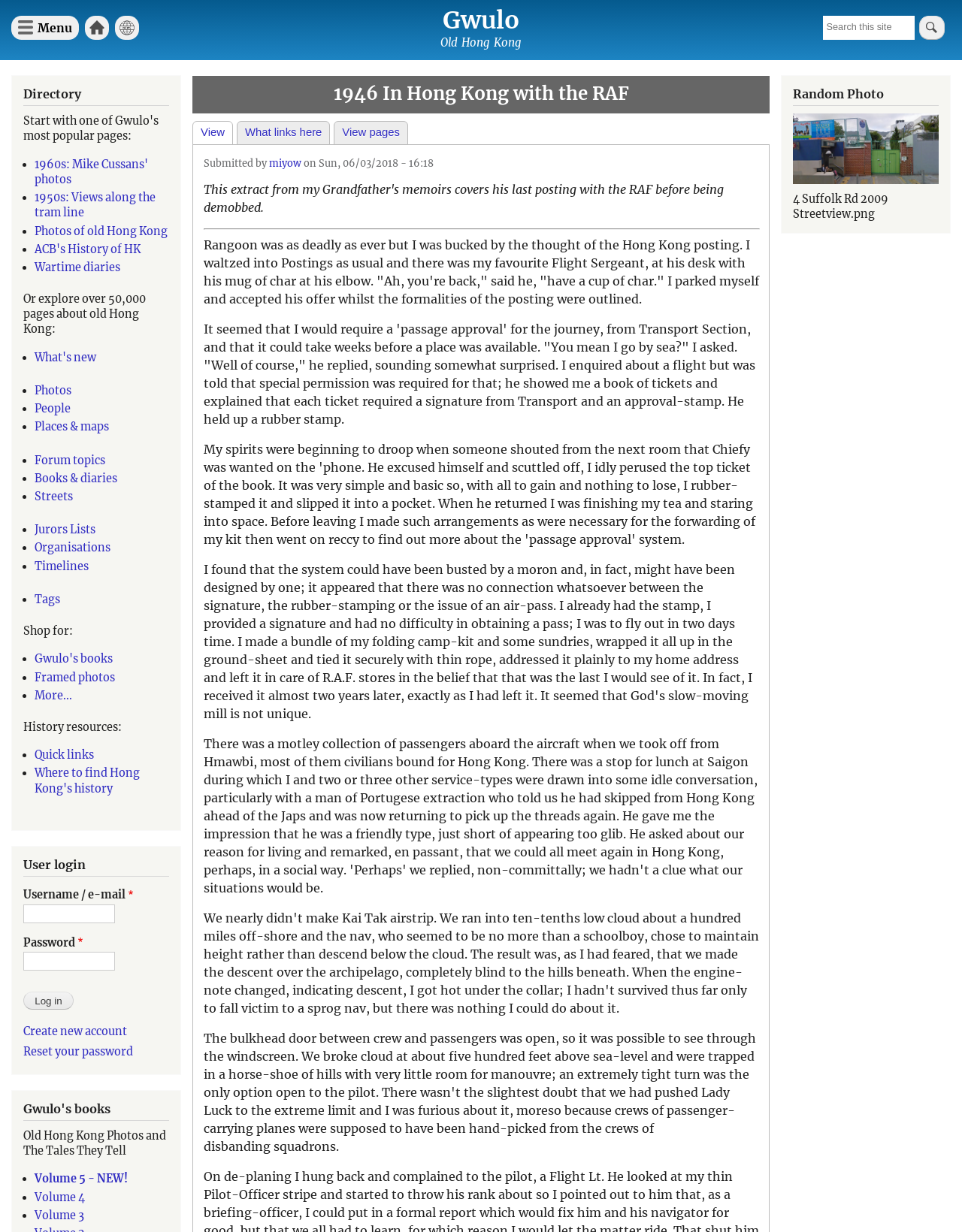Determine the bounding box coordinates of the region that needs to be clicked to achieve the task: "Go to Home".

[0.088, 0.013, 0.113, 0.032]